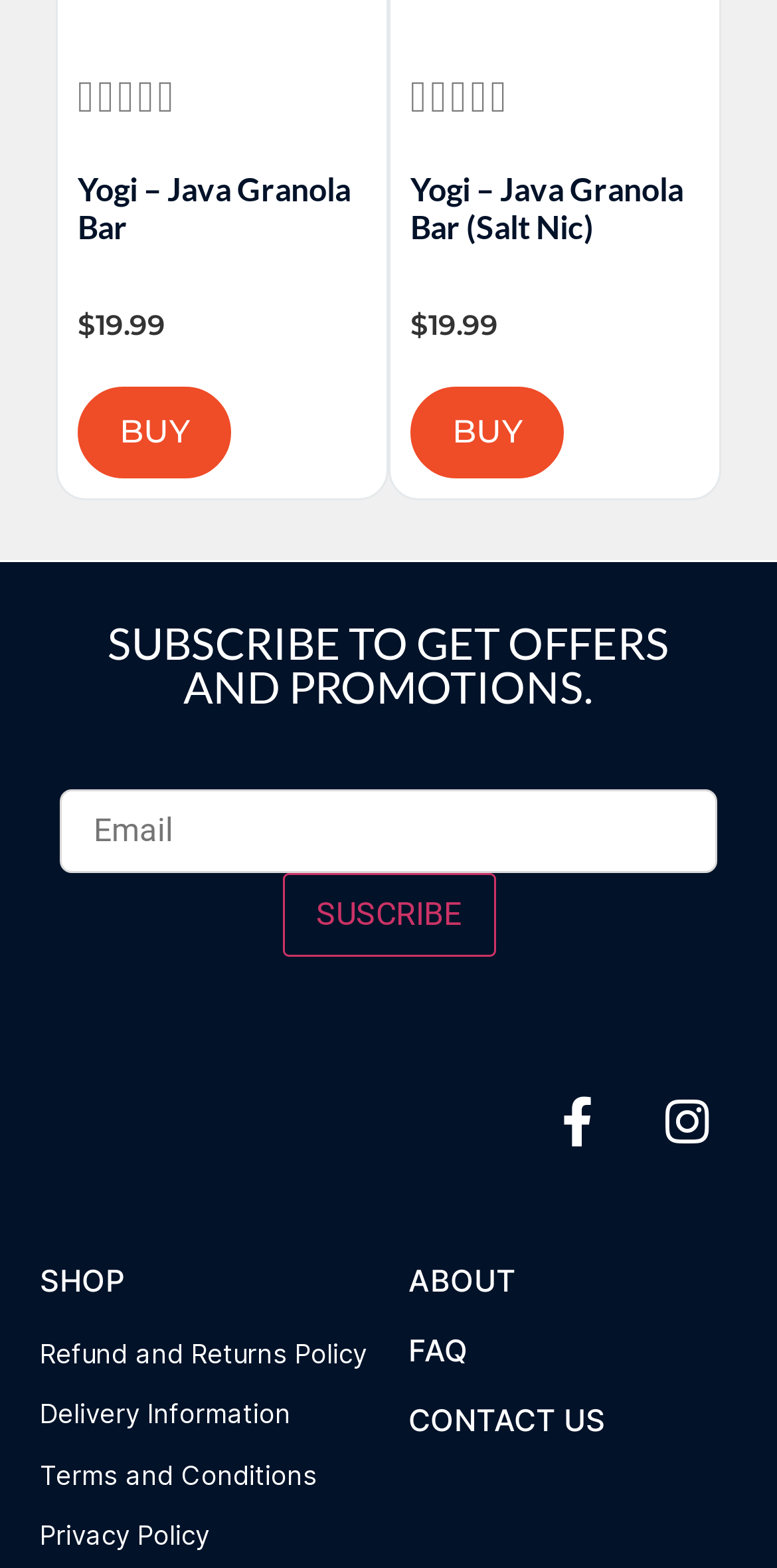Examine the image and give a thorough answer to the following question:
What is the name of the second granola bar product?

The name of the second granola bar product can be found by looking at the heading element next to the first product. It is 'Yogi – Java Granola Bar (Salt Nic)'.